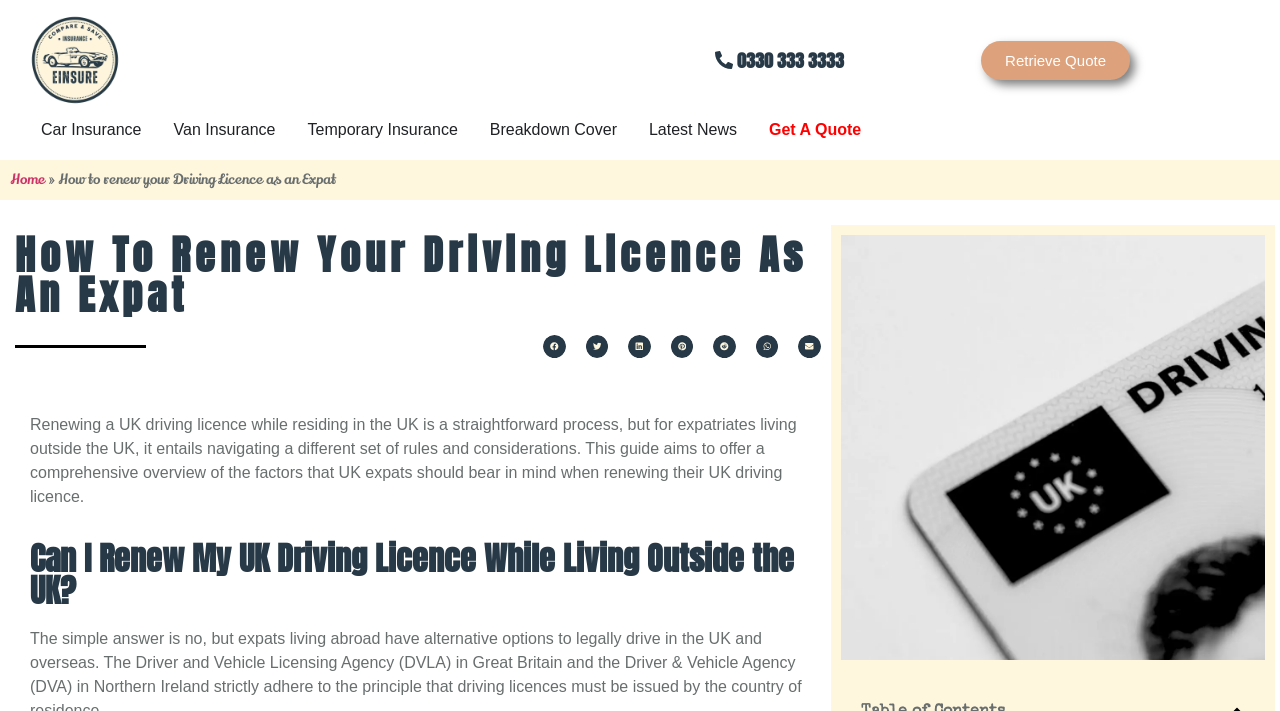What is the phone number displayed on the webpage?
Based on the image, answer the question with as much detail as possible.

I found the phone number by looking at the StaticText element with the text '0330 333 3333' located at the coordinates [0.576, 0.065, 0.659, 0.103].